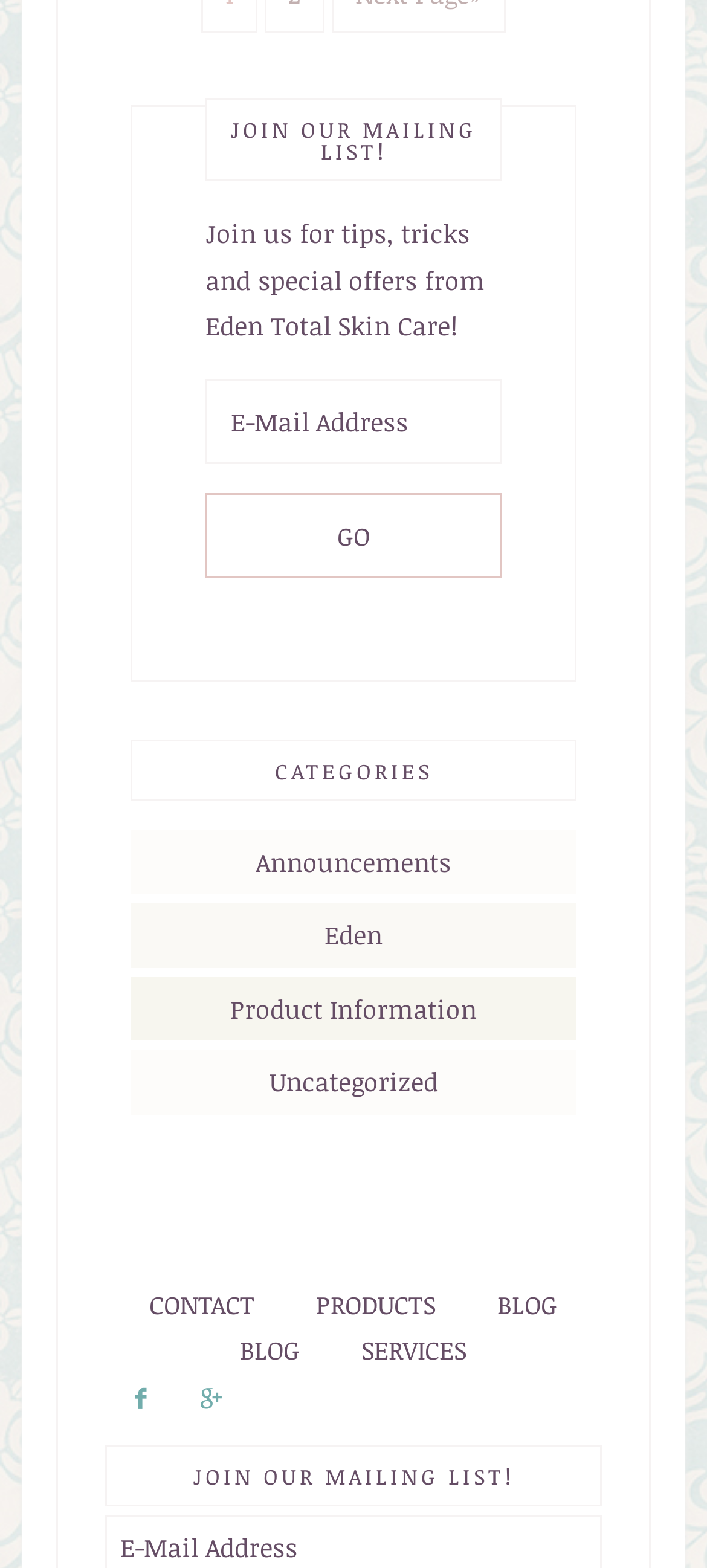Could you indicate the bounding box coordinates of the region to click in order to complete this instruction: "Click on the link to Ebo Safo's website".

None